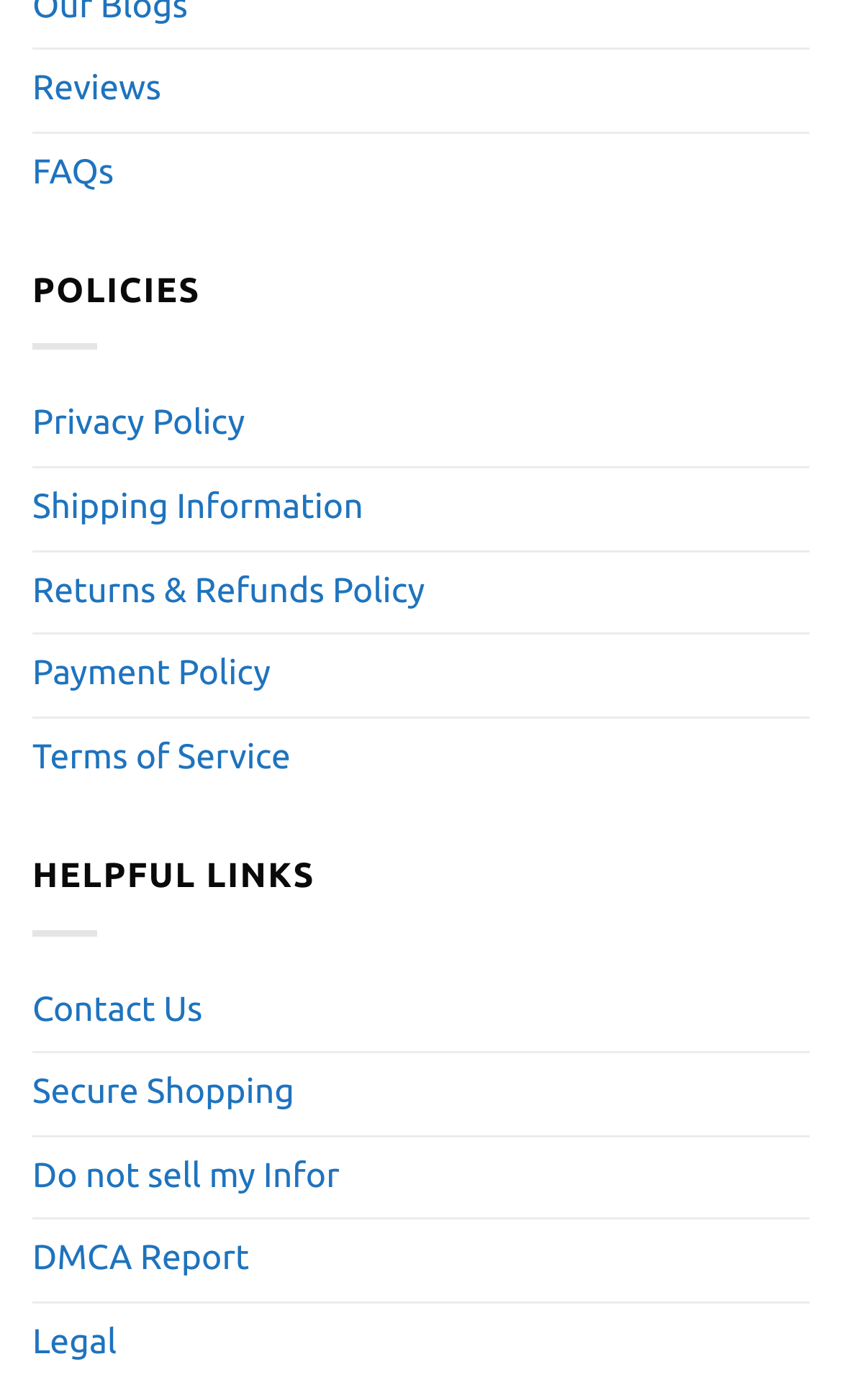Please identify the coordinates of the bounding box for the clickable region that will accomplish this instruction: "Learn about shipping information".

[0.038, 0.335, 0.431, 0.393]